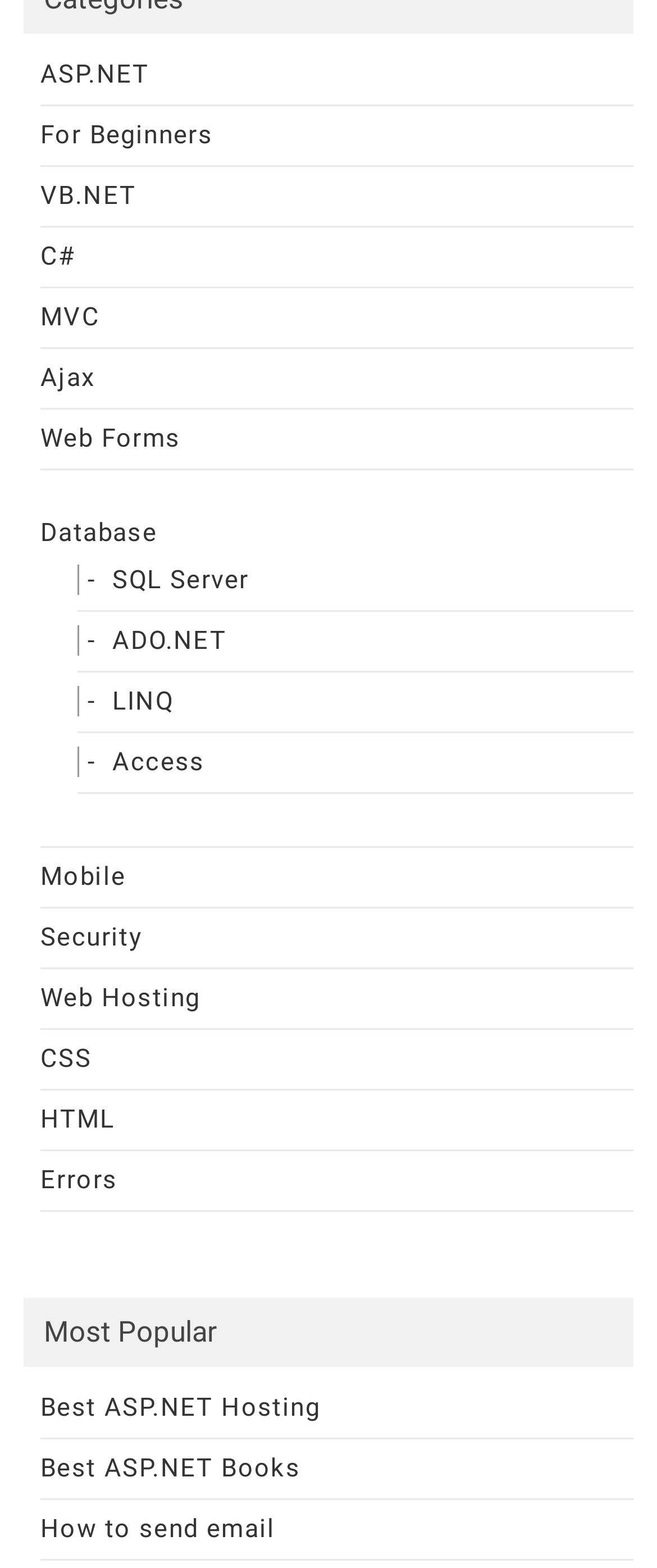Please identify the bounding box coordinates of the area I need to click to accomplish the following instruction: "Toggle Navigation".

None